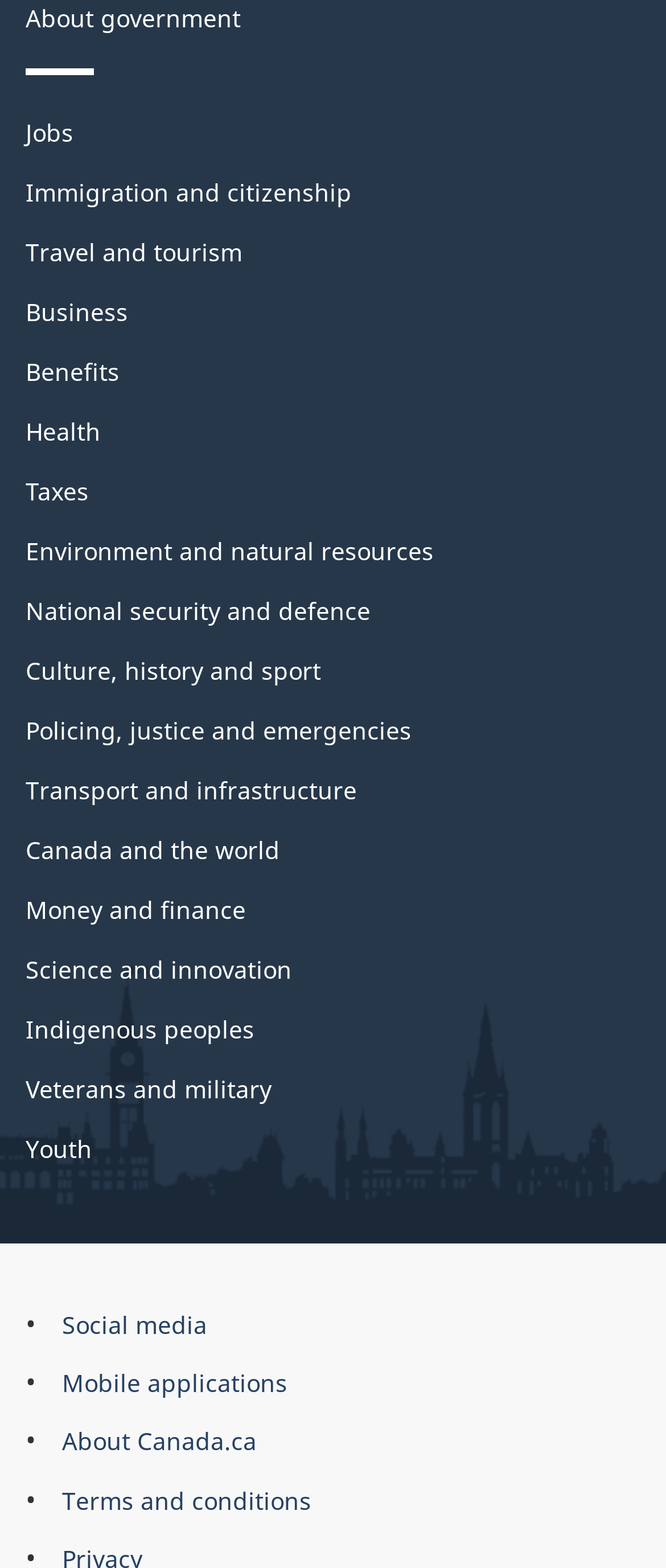Identify the bounding box coordinates of the clickable region to carry out the given instruction: "Click on the 'Jobs' link".

[0.038, 0.074, 0.11, 0.095]